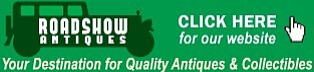Describe the image with as much detail as possible.

The image features a vibrant green banner for "Roadshow Antiques," emphasizing its role as a premier destination for quality antiques and collectibles. Prominently displayed is the text "CLICK HERE for our website," accompanied by an illustrative hand cursor, indicating an interactive link for visitors to easily access the website. The background is clean and visually appealing, making the information clear and inviting for potential customers interested in exploring unique antique finds.